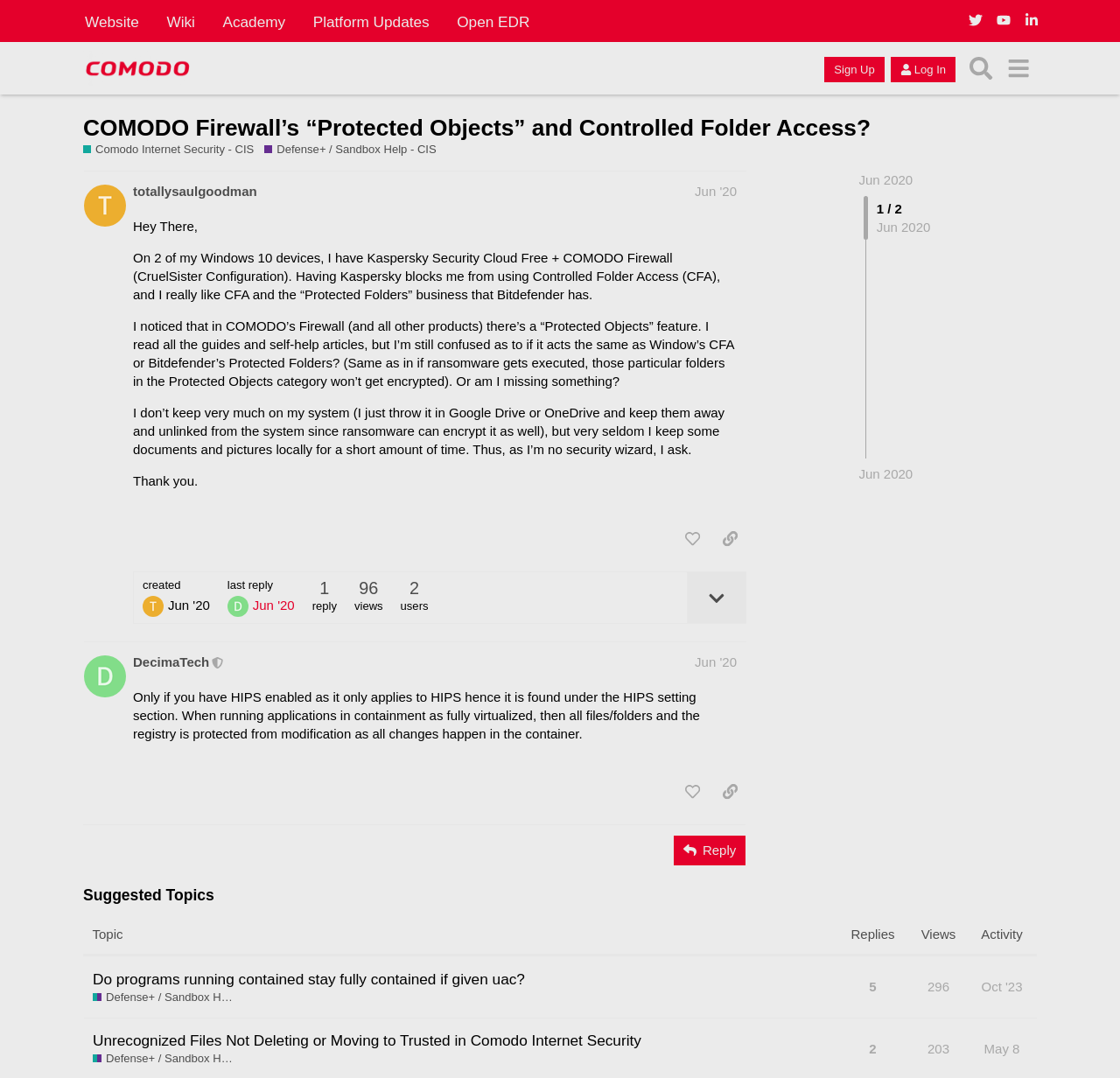What is the purpose of the 'Protected Objects' feature?
From the screenshot, supply a one-word or short-phrase answer.

To protect files and folders from modification